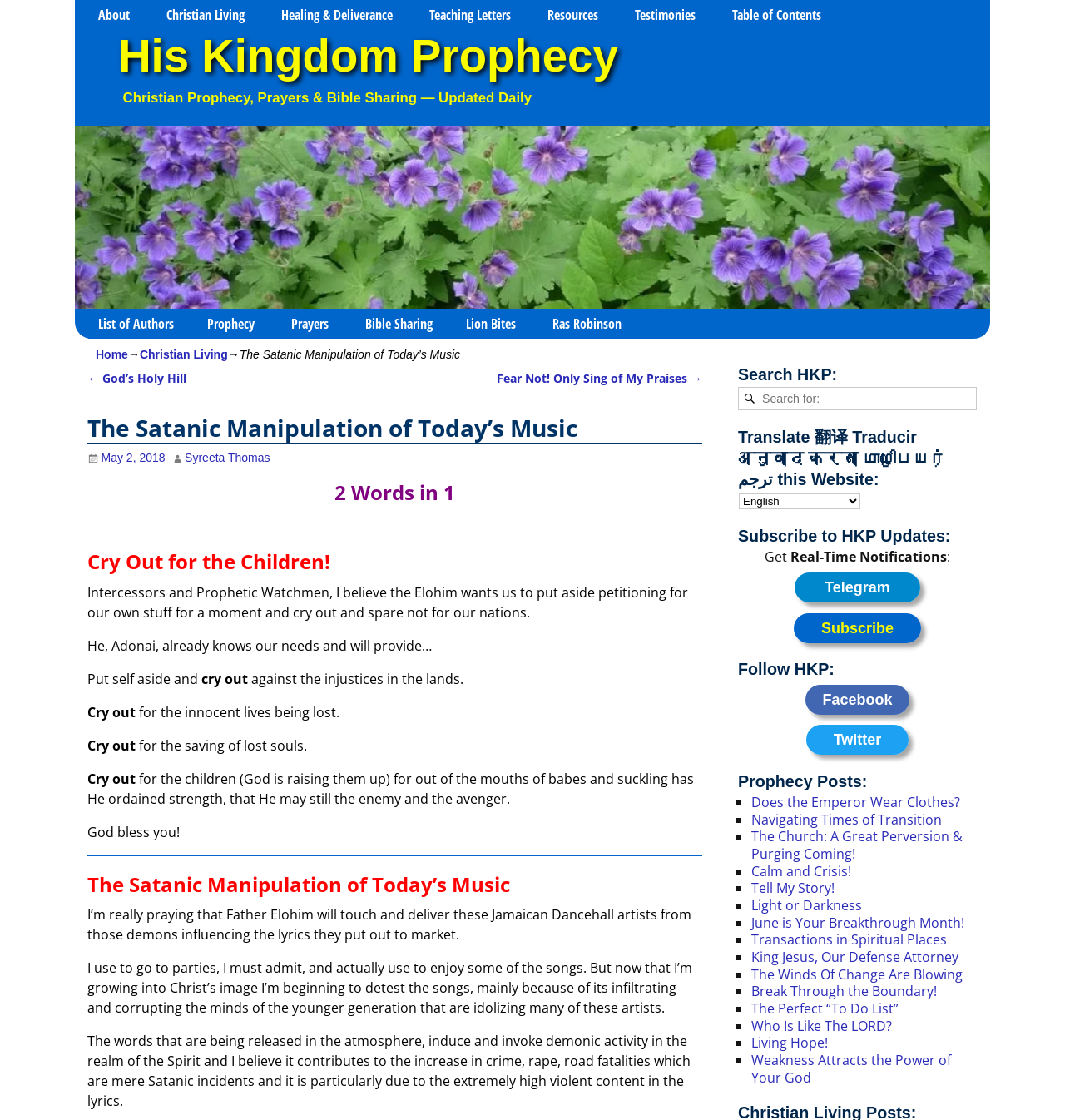Please specify the bounding box coordinates of the clickable region necessary for completing the following instruction: "Click on the 'About' link". The coordinates must consist of four float numbers between 0 and 1, i.e., [left, top, right, bottom].

[0.083, 0.0, 0.147, 0.026]